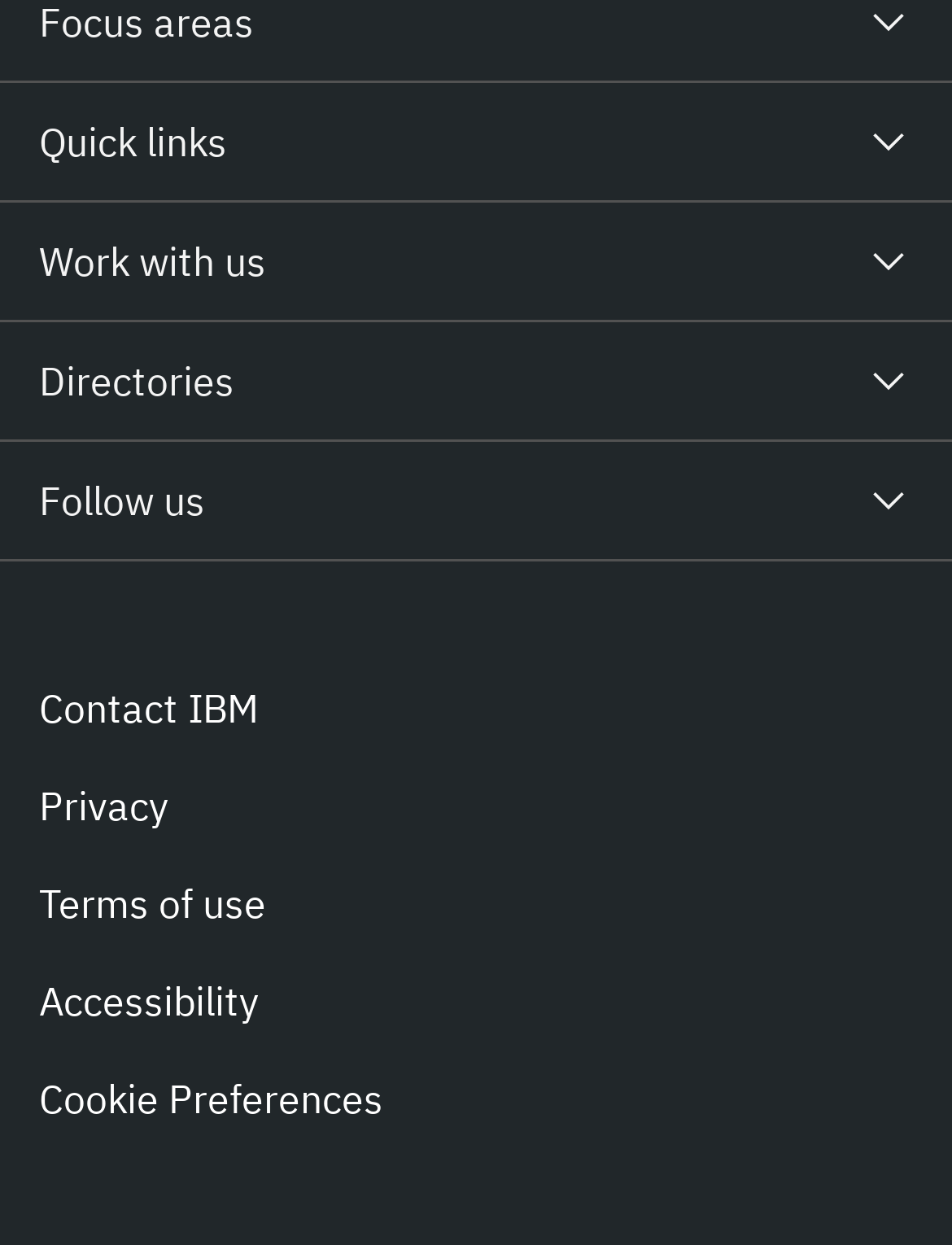Could you highlight the region that needs to be clicked to execute the instruction: "Open Cookie Preferences"?

[0.041, 0.827, 0.959, 0.906]